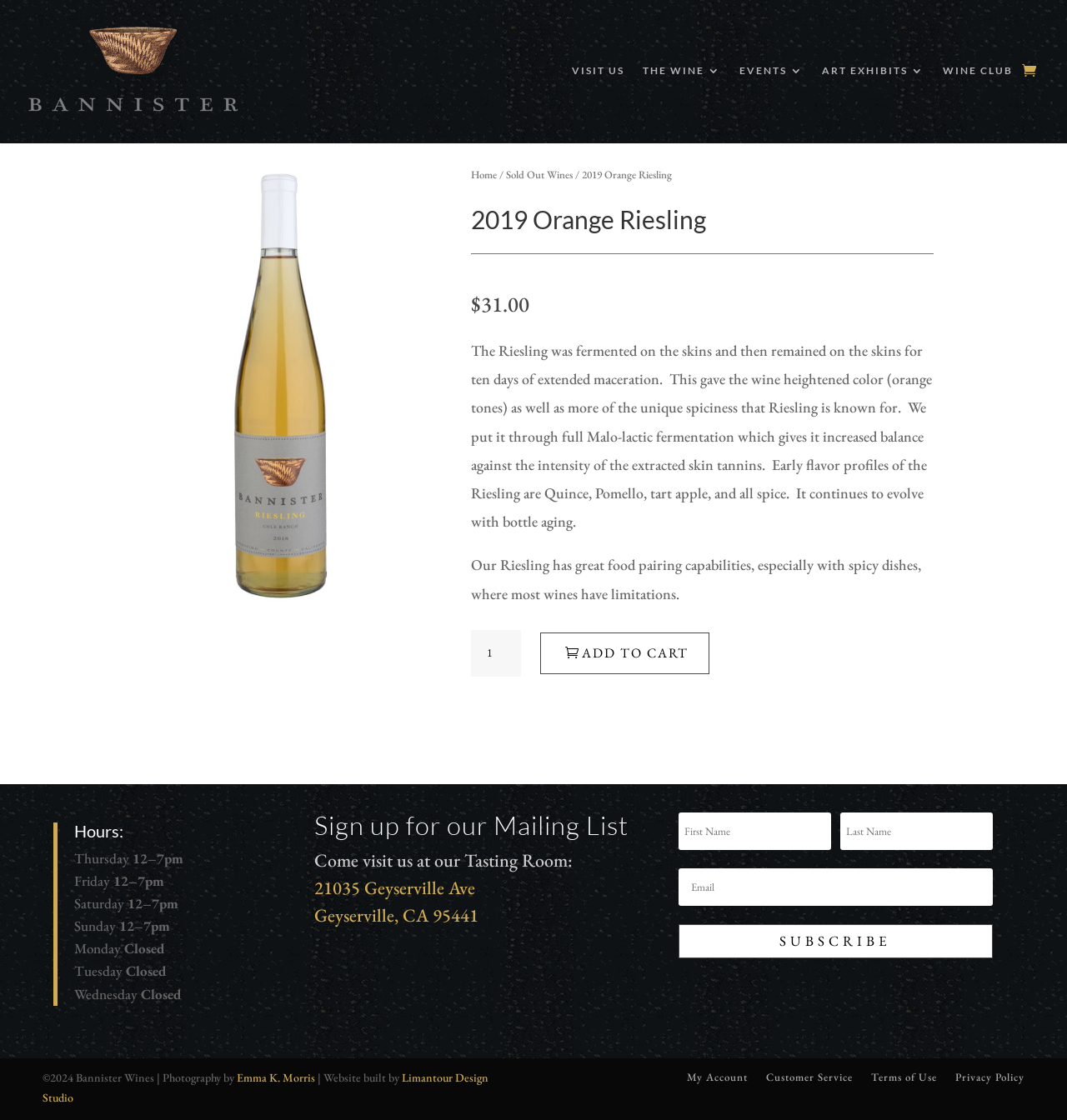Please determine the bounding box coordinates of the section I need to click to accomplish this instruction: "Visit Cannabis Nurses Network".

None